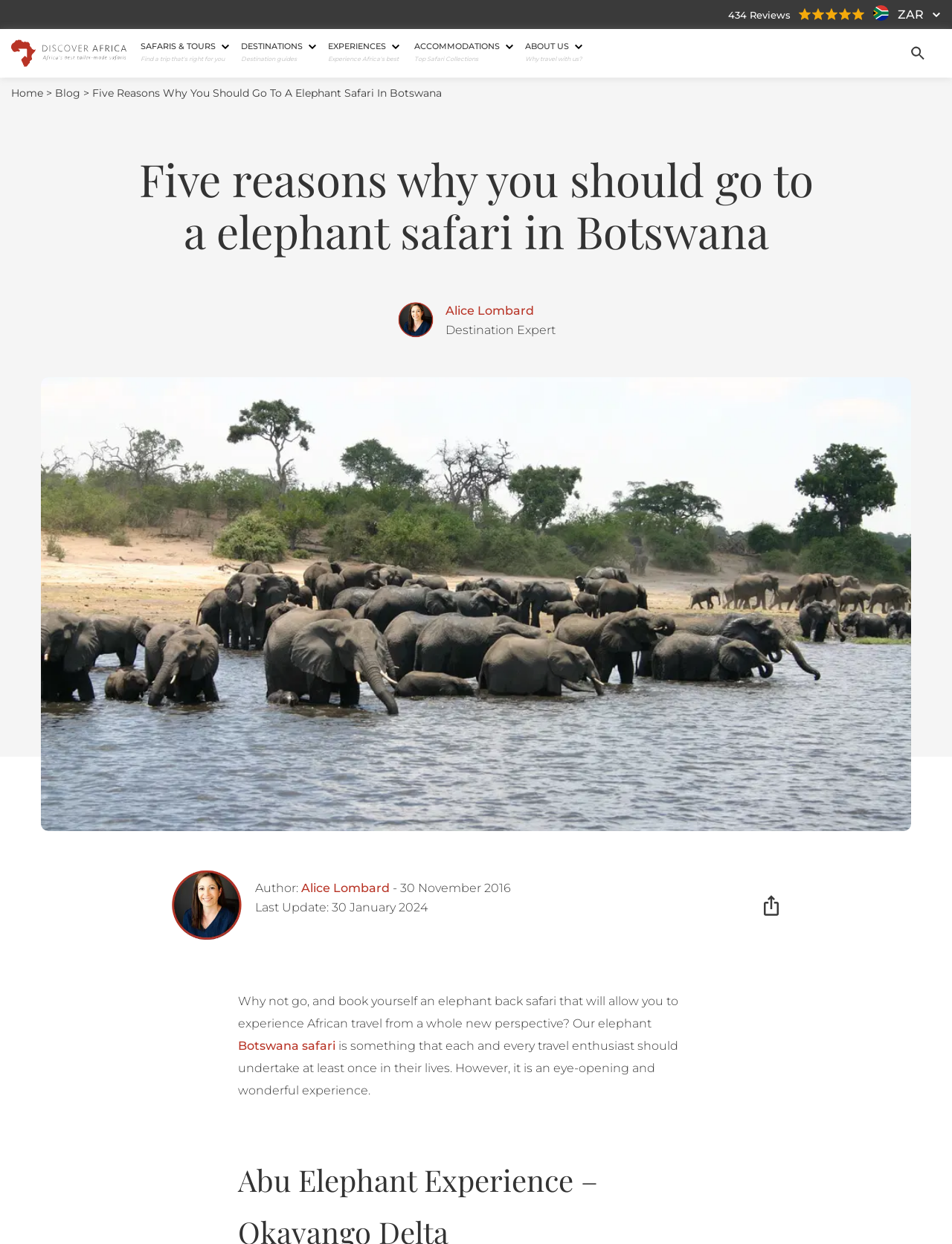Identify the bounding box coordinates for the region of the element that should be clicked to carry out the instruction: "Click on 'Discover Africa'". The bounding box coordinates should be four float numbers between 0 and 1, i.e., [left, top, right, bottom].

[0.012, 0.04, 0.148, 0.051]